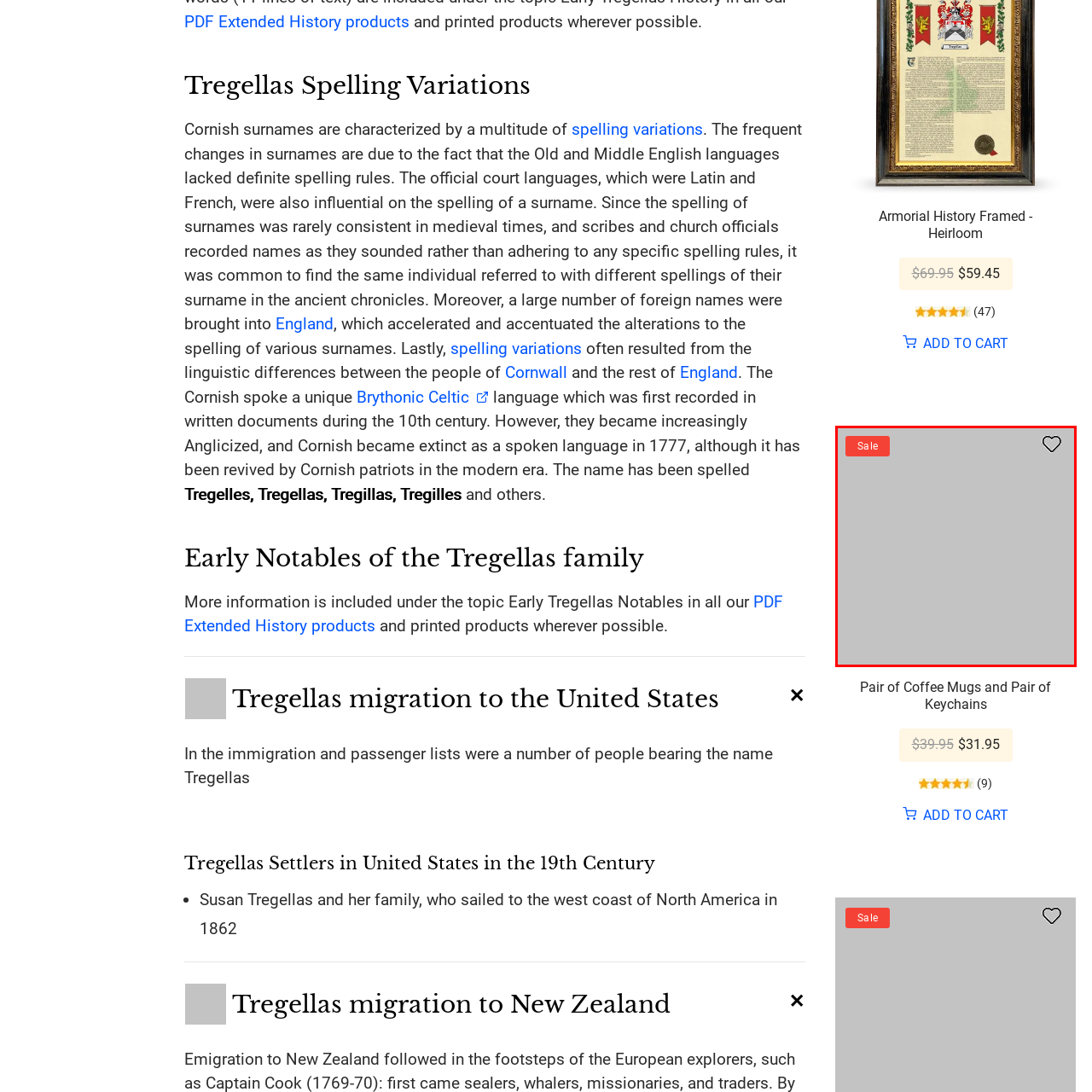What is the purpose of the heart icon?
Examine the content inside the red bounding box in the image and provide a thorough answer to the question based on that visual information.

The caption suggests that the minimalist heart icon outlined in the design is likely a 'wishlist' or 'favorite' feature, allowing customers to save their desired items for future consideration.